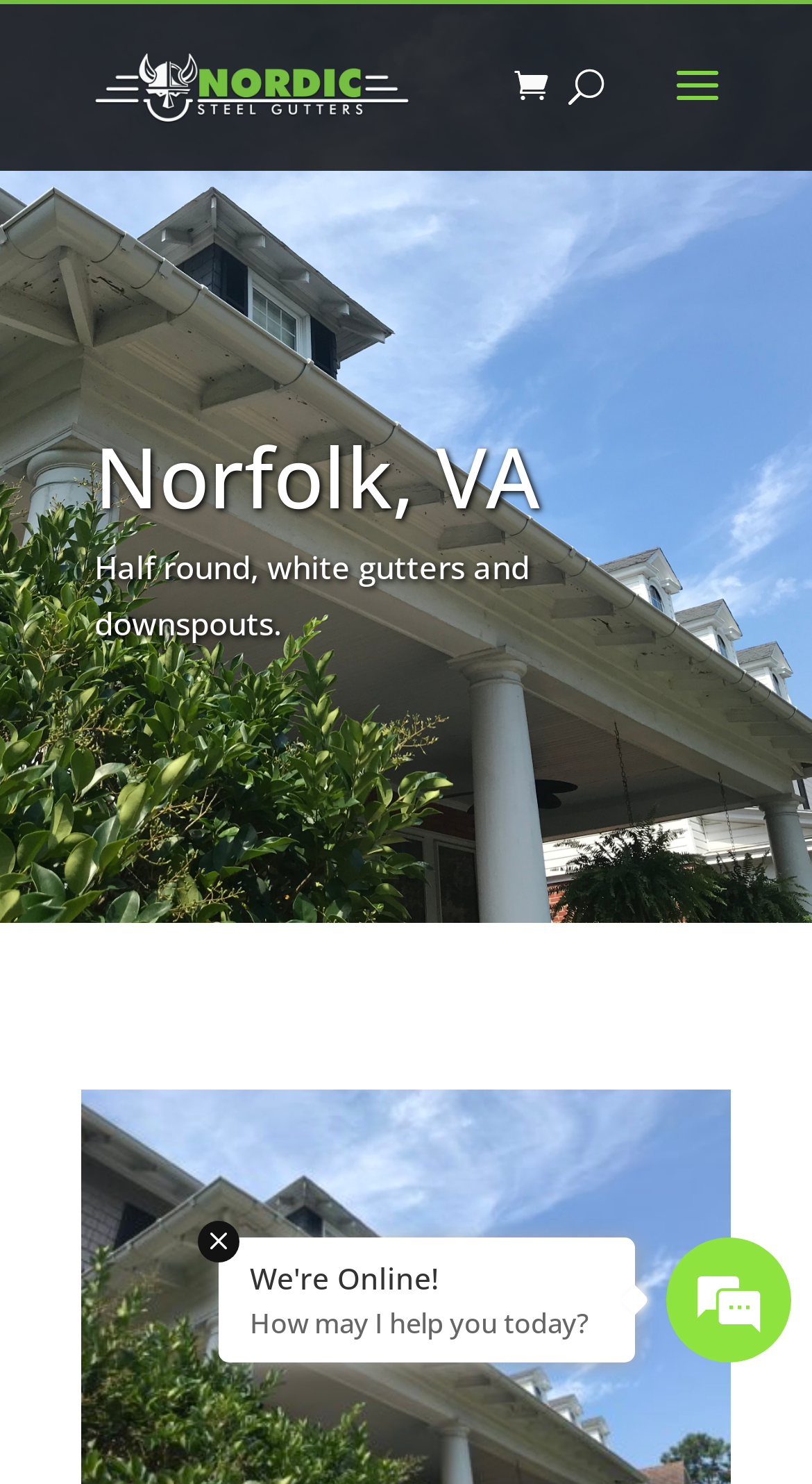Answer the question below in one word or phrase:
What is the company name?

Nordic Steel Gutters